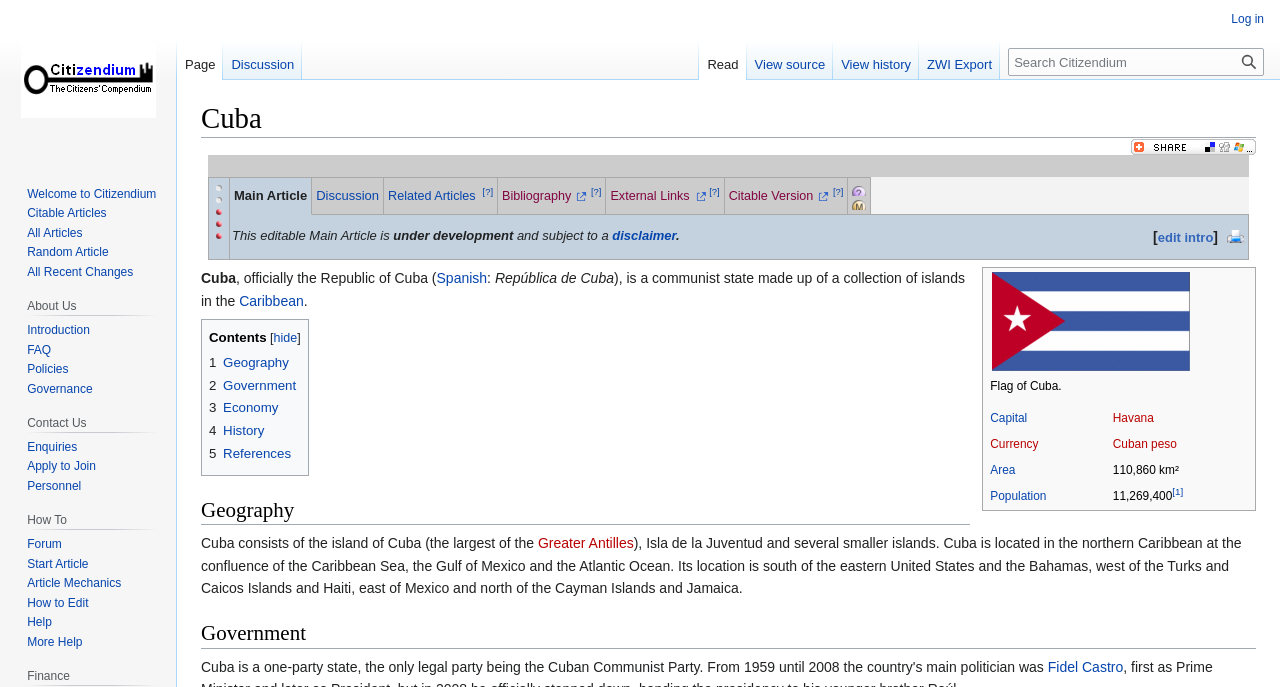Please determine the bounding box coordinates for the UI element described as: "title="Visit the main page"".

[0.006, 0.0, 0.131, 0.233]